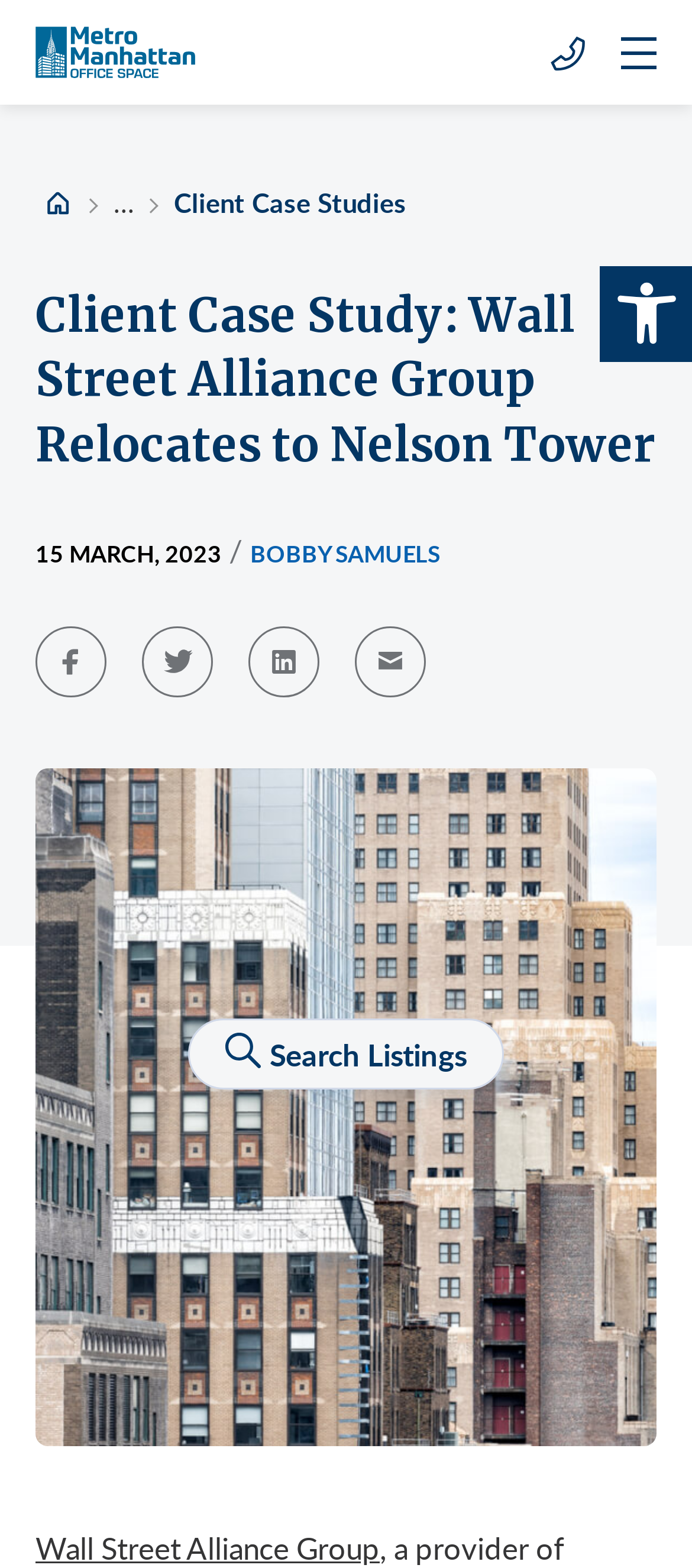Specify the bounding box coordinates (top-left x, top-left y, bottom-right x, bottom-right y) of the UI element in the screenshot that matches this description: parent_node: Midtown Manhattan aria-label="Open accordion"

[0.913, 0.917, 0.949, 0.944]